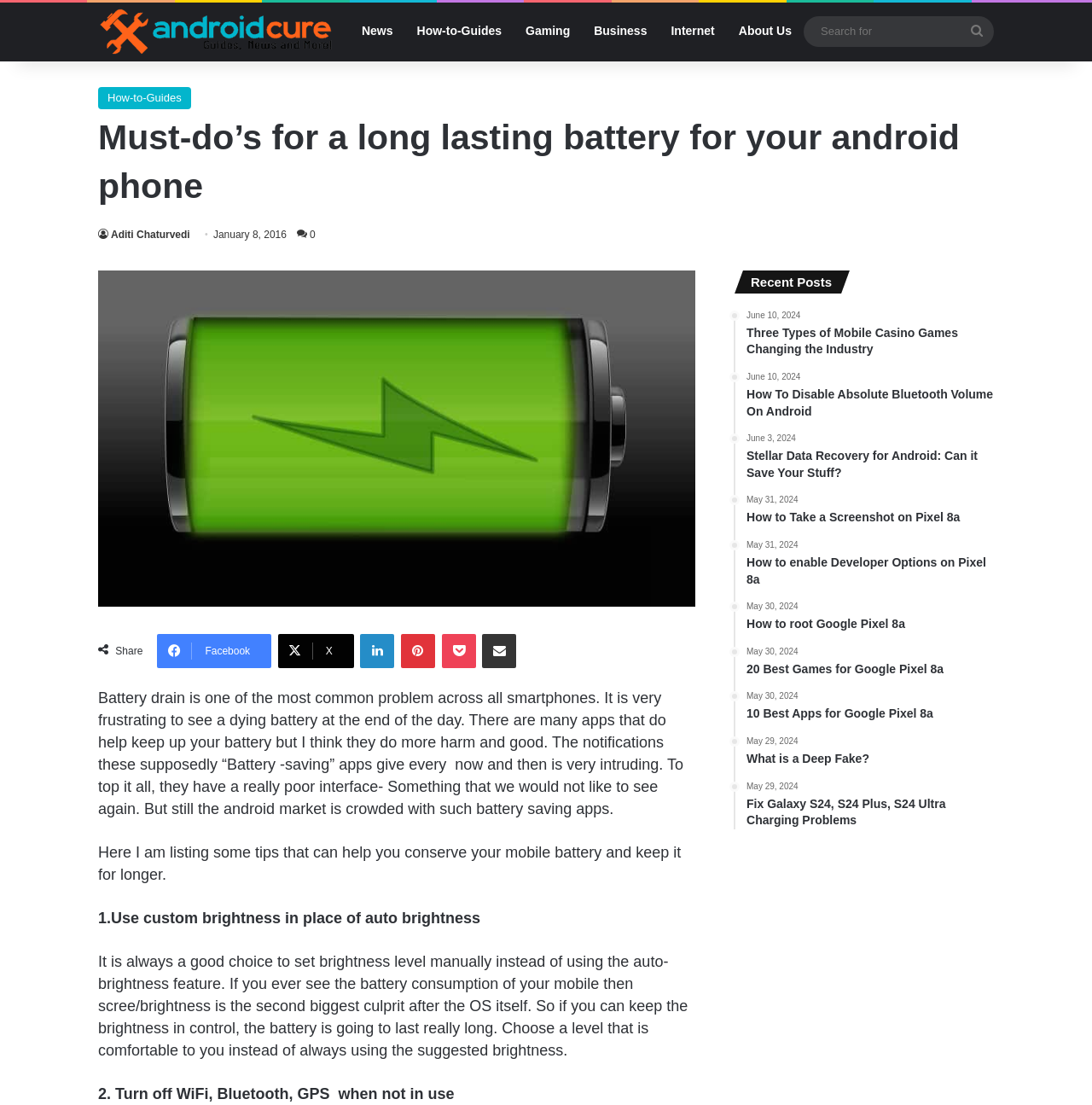Can you find the bounding box coordinates for the element that needs to be clicked to execute this instruction: "Read the recent post about mobile casino games"? The coordinates should be given as four float numbers between 0 and 1, i.e., [left, top, right, bottom].

[0.684, 0.281, 0.91, 0.324]